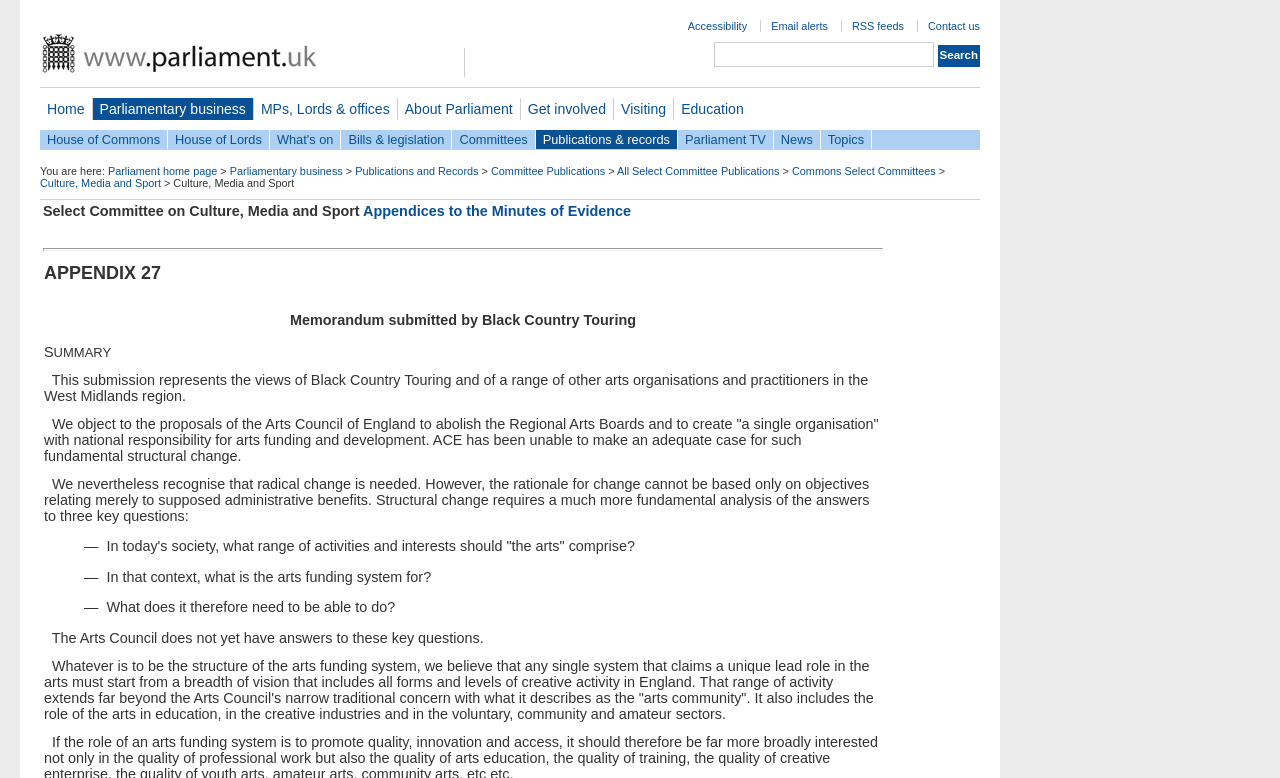Locate the bounding box coordinates of the element I should click to achieve the following instruction: "Contact us".

[0.725, 0.026, 0.766, 0.041]